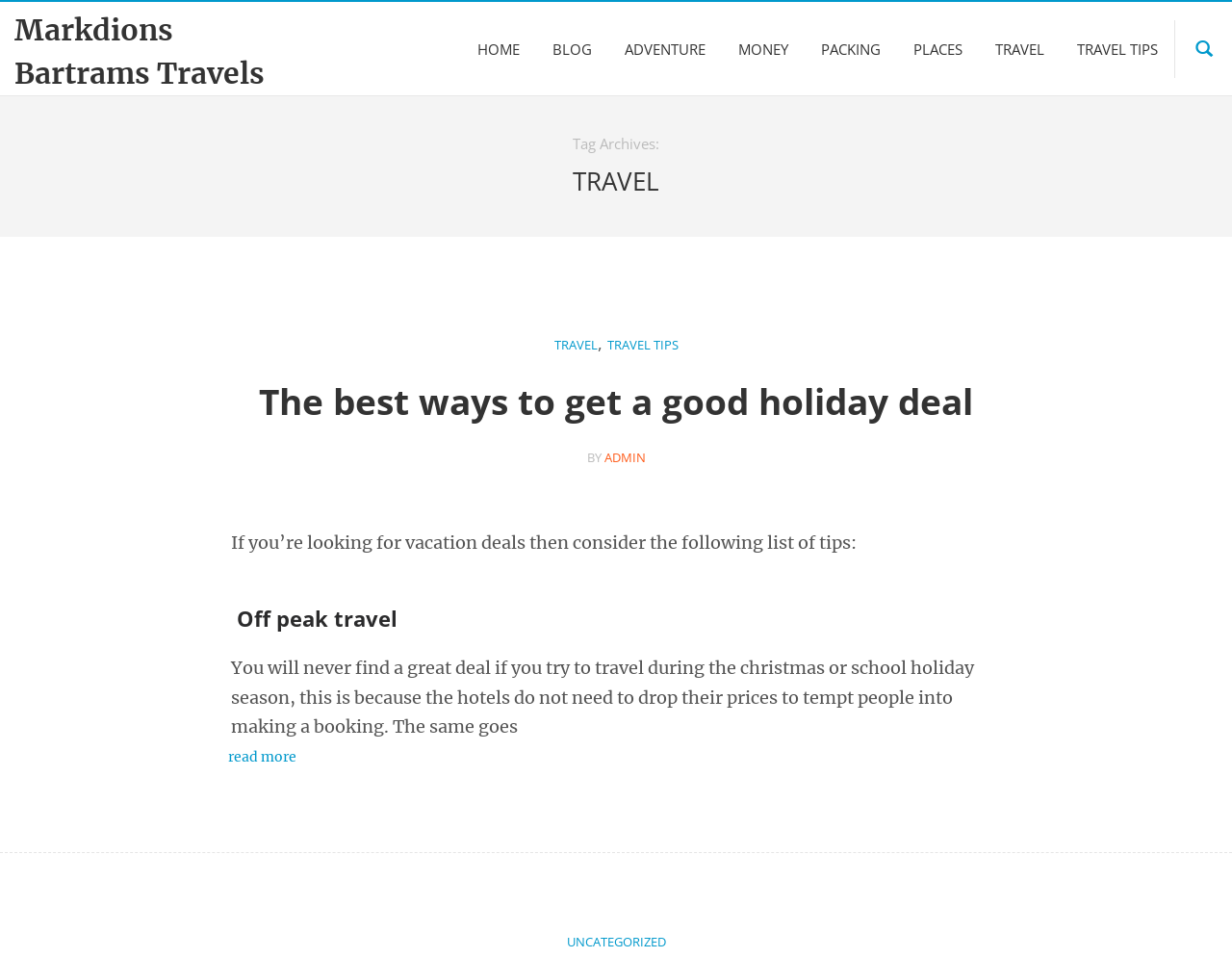Specify the bounding box coordinates of the region I need to click to perform the following instruction: "Explore the category 'Development in the Workplace'". The coordinates must be four float numbers in the range of 0 to 1, i.e., [left, top, right, bottom].

None